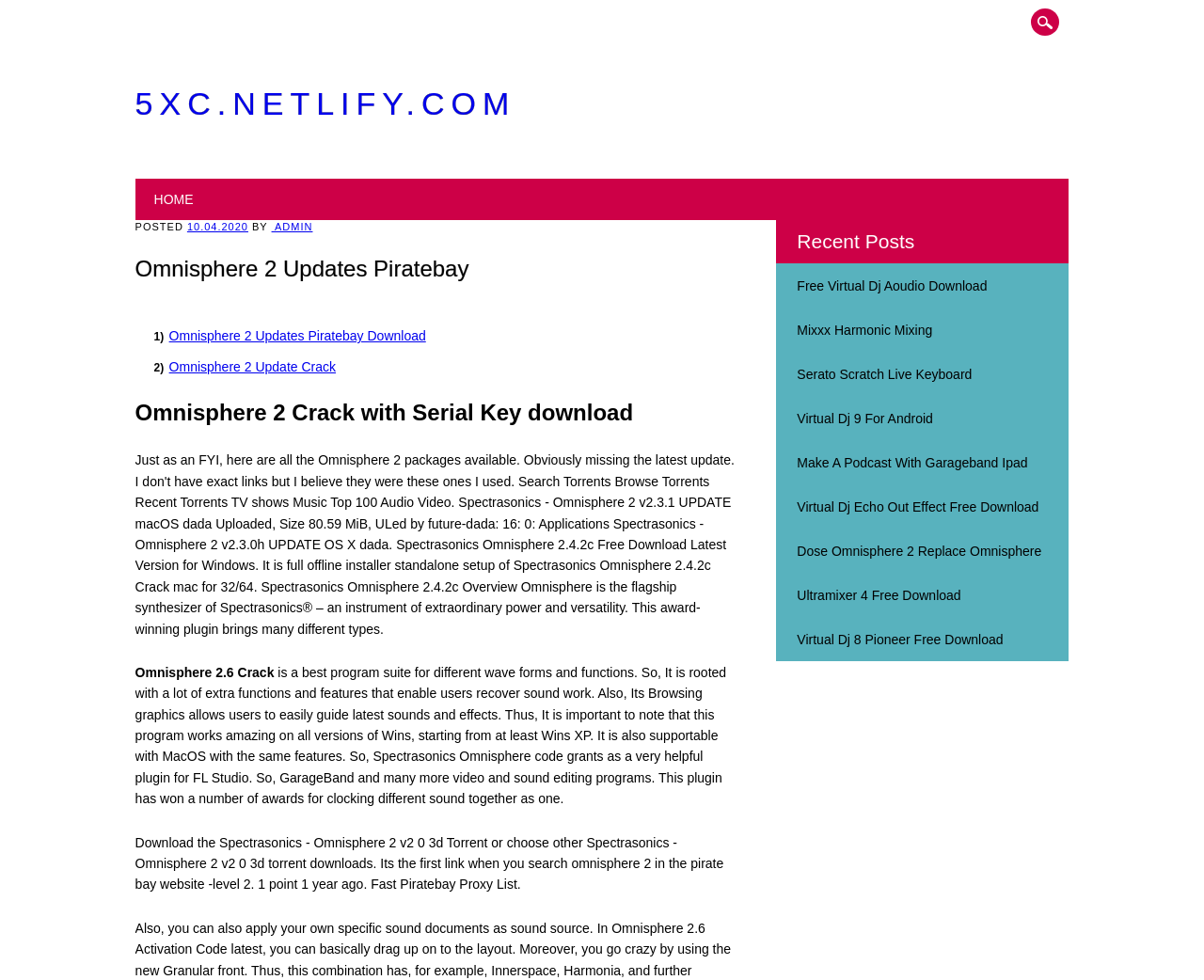What is the purpose of the 'Recent Posts' section?
Can you provide an in-depth and detailed response to the question?

The 'Recent Posts' section appears to be a list of links to recent posts or articles, suggesting that its purpose is to show recent posts or updates on the webpage.